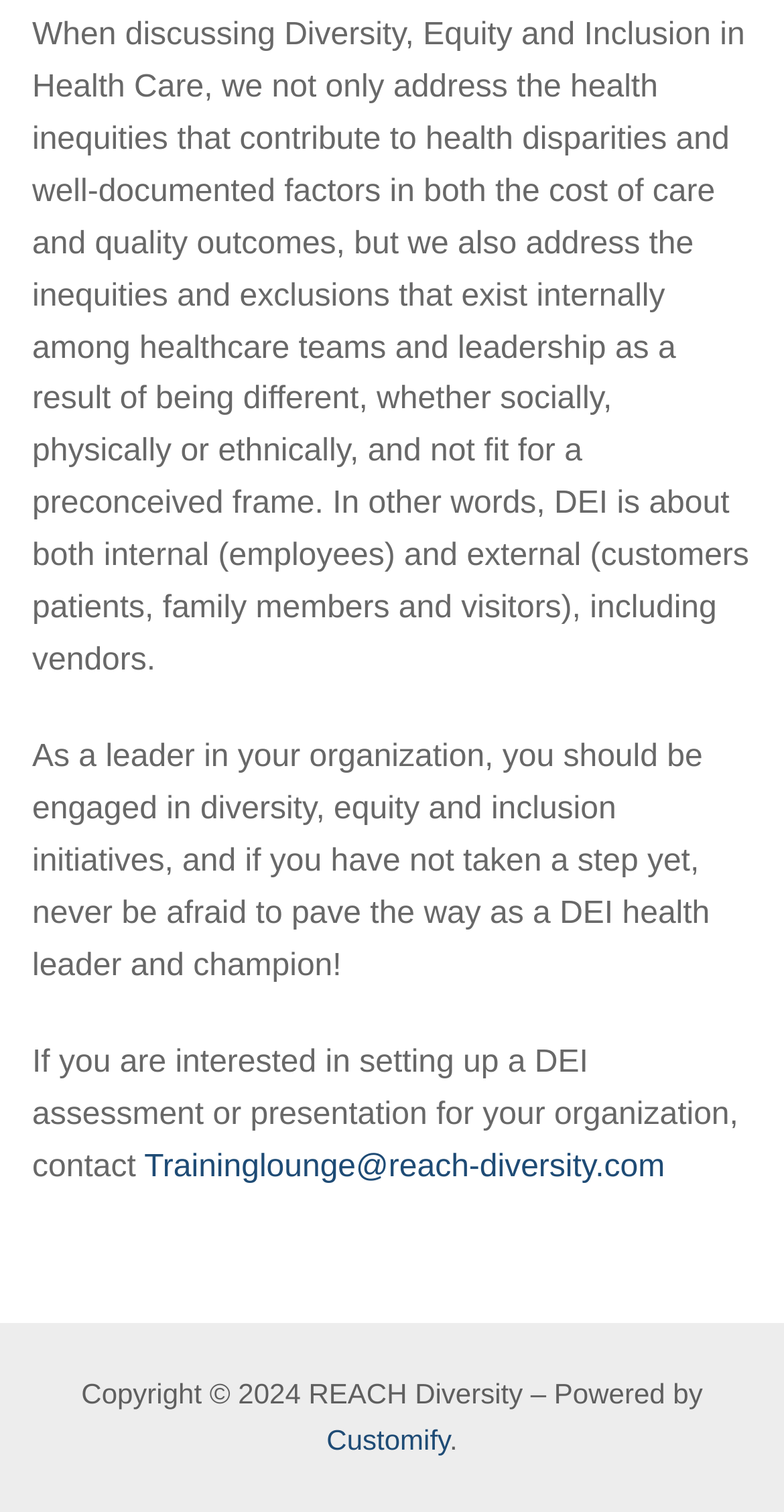Bounding box coordinates should be provided in the format (top-left x, top-left y, bottom-right x, bottom-right y) with all values between 0 and 1. Identify the bounding box for this UI element: Customify

[0.417, 0.942, 0.573, 0.963]